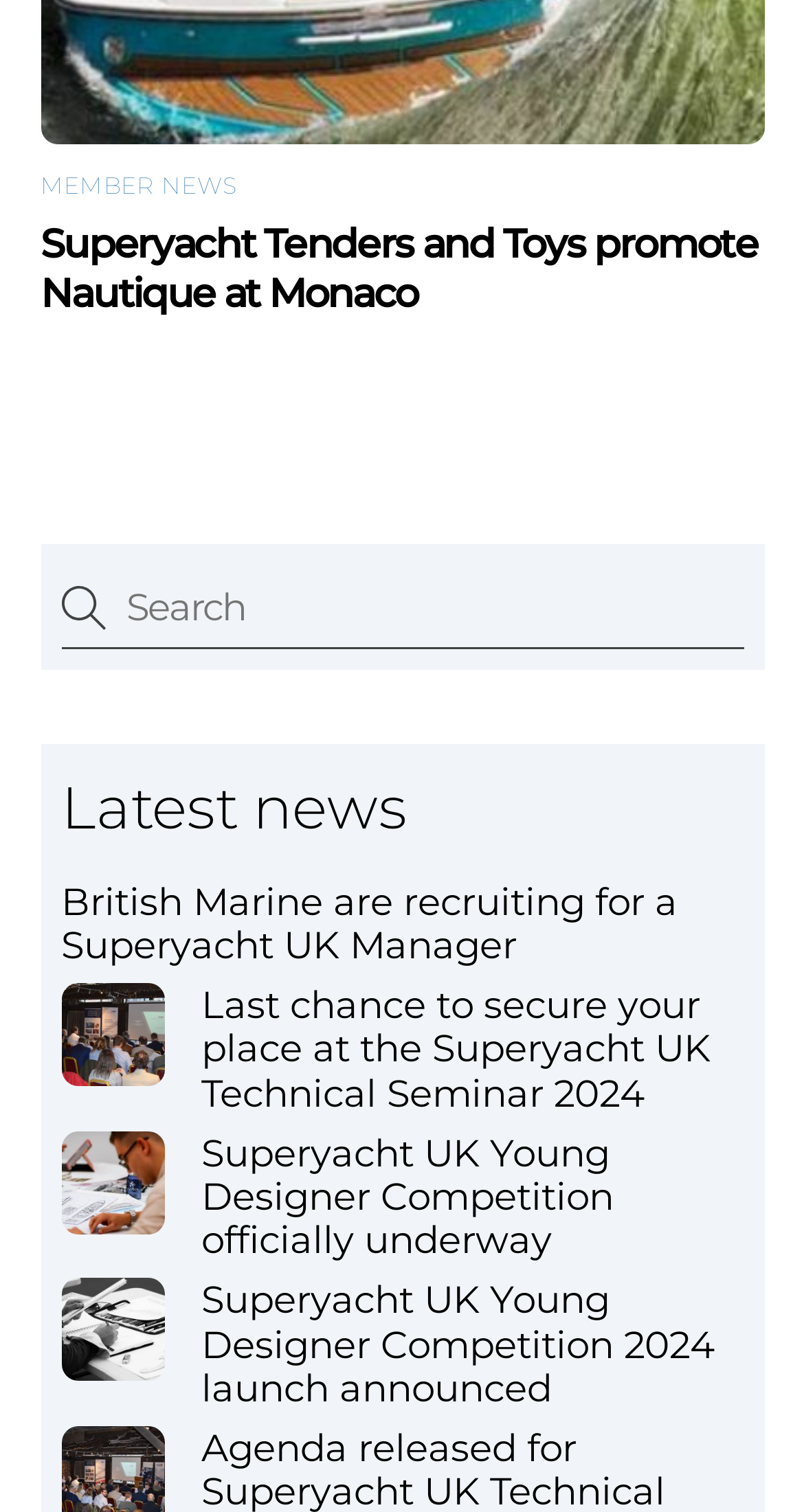Determine the bounding box coordinates for the area you should click to complete the following instruction: "View latest news".

[0.076, 0.506, 0.924, 0.562]